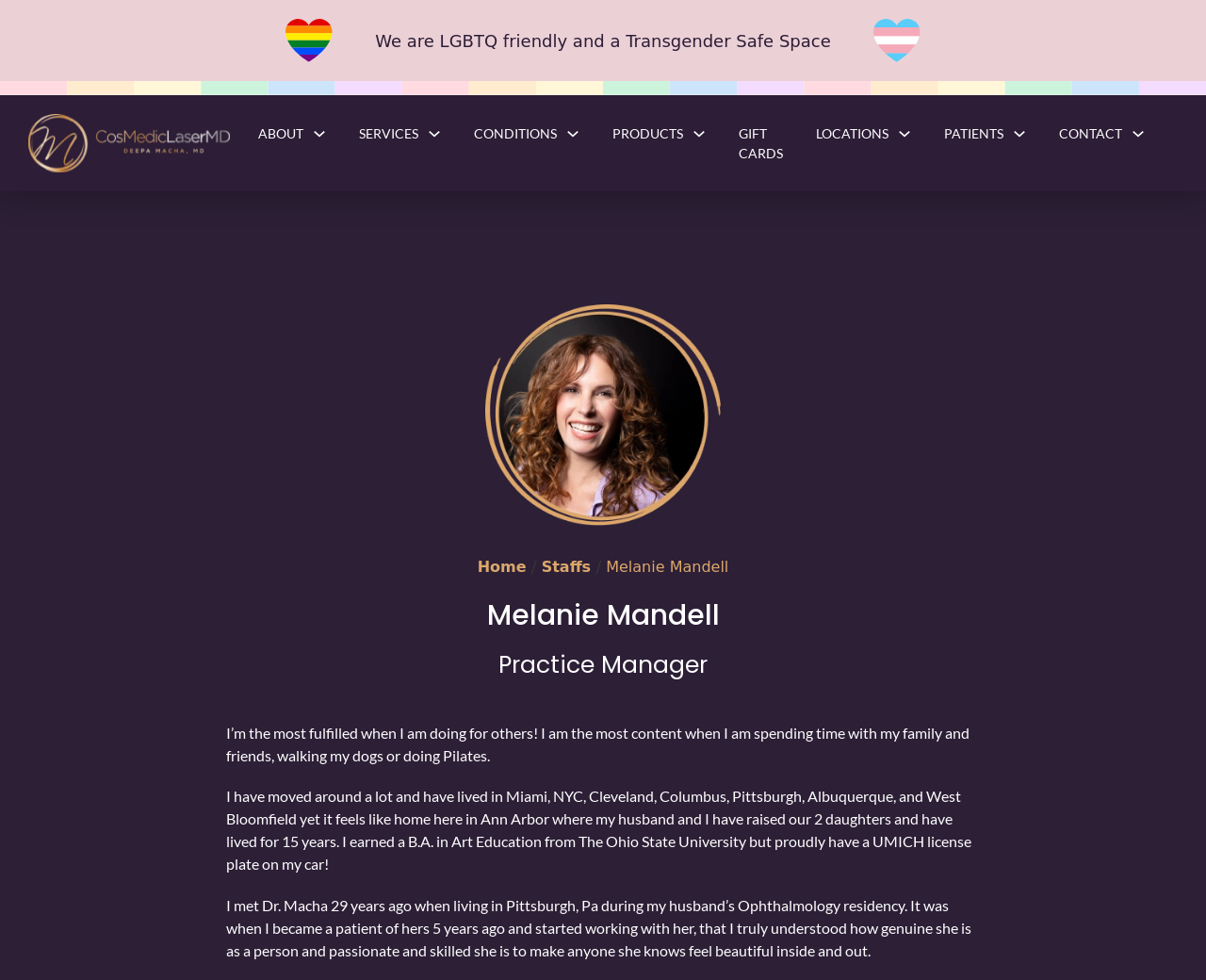Give a detailed explanation of the elements present on the webpage.

The webpage is about Melanie Mandell, a practice manager. At the top, there is a statement declaring the website as LGBTQ friendly and a Transgender Safe Space. Below this, there is a navigation menu with links to different sections of the website, including ABOUT, SERVICES, CONDITIONS, PRODUCTS, GIFT CARDS, LOCATIONS, PATIENTS, and CONTACT. Each of these links has a corresponding button with a sub-menu, accompanied by a small image.

On the left side of the page, there is a breadcrumb navigation showing the current location as "Staffs" under "Home". Below this, there are two headings, "Melanie Mandell" and "Practice Manager", indicating the person's name and title.

The main content of the page is a personal description of Melanie Mandell, divided into three paragraphs. The first paragraph talks about her fulfillment in doing things for others and spending time with family and friends. The second paragraph describes her background, including her education and places she has lived. The third paragraph tells the story of how she met Dr. Macha and became a patient, praising Dr. Macha's genuineness and skills.